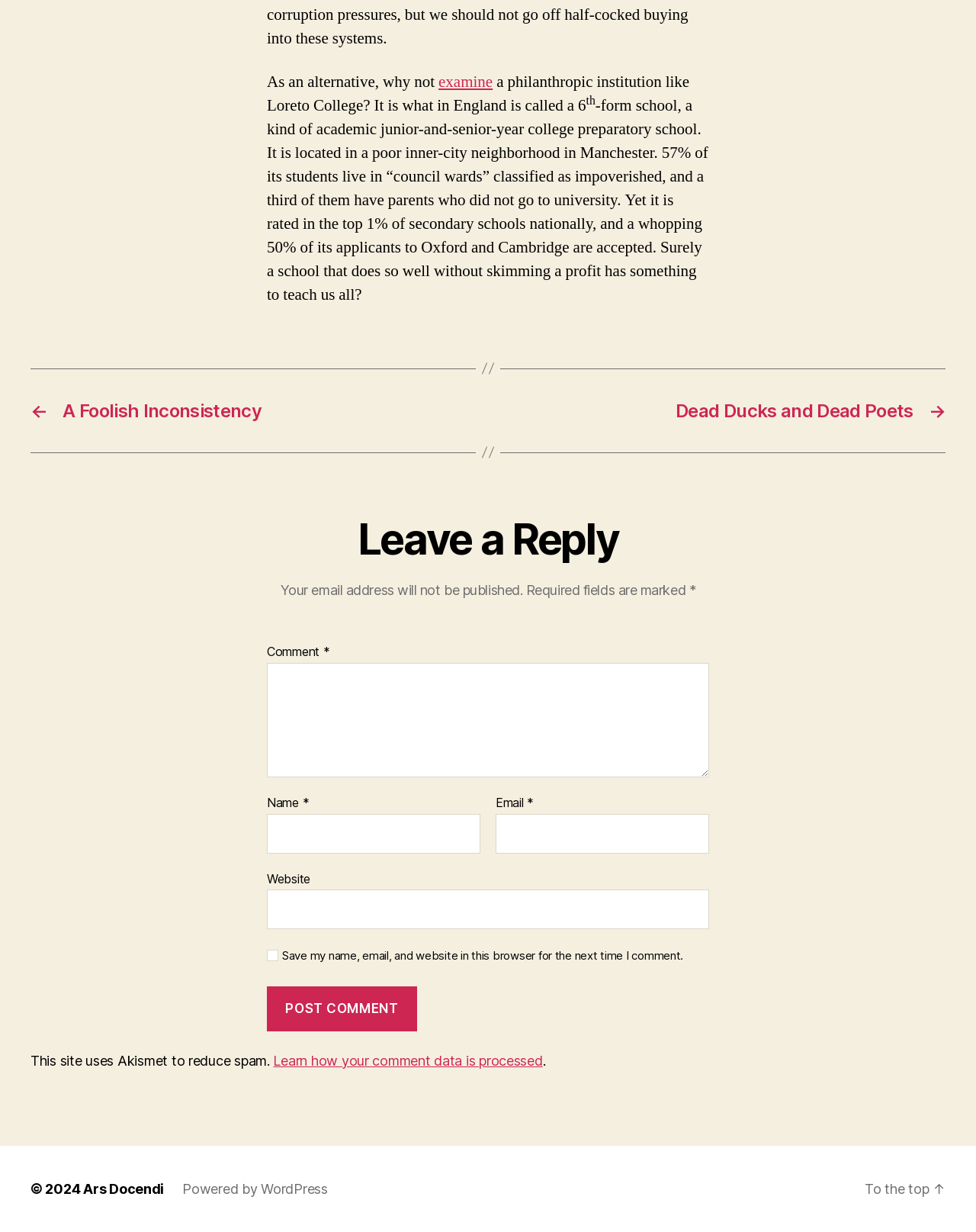Determine the bounding box coordinates for the clickable element to execute this instruction: "Enter your comment in the text box". Provide the coordinates as four float numbers between 0 and 1, i.e., [left, top, right, bottom].

[0.273, 0.538, 0.727, 0.631]